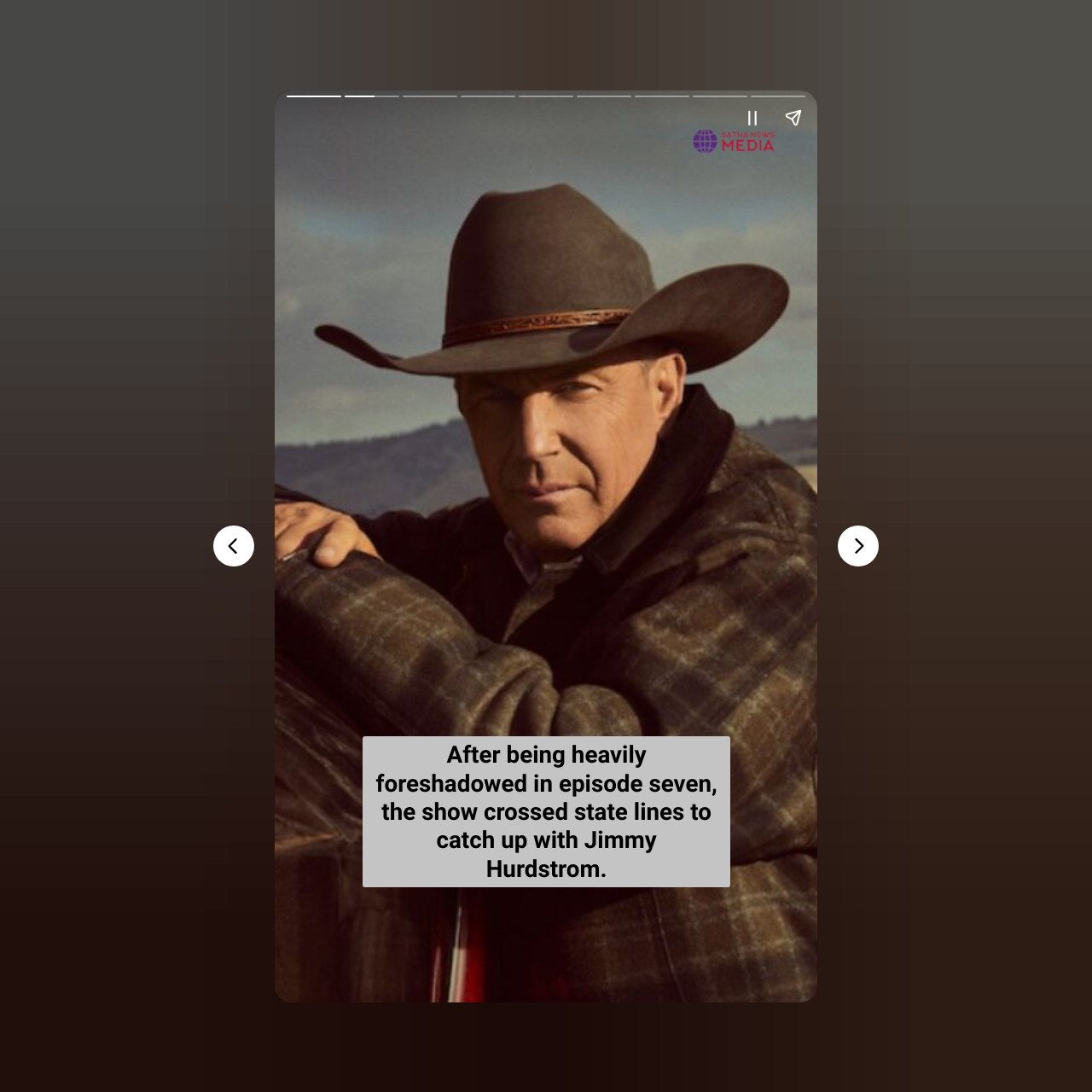What is the main topic of the article?
Your answer should be a single word or phrase derived from the screenshot.

Yellowstone